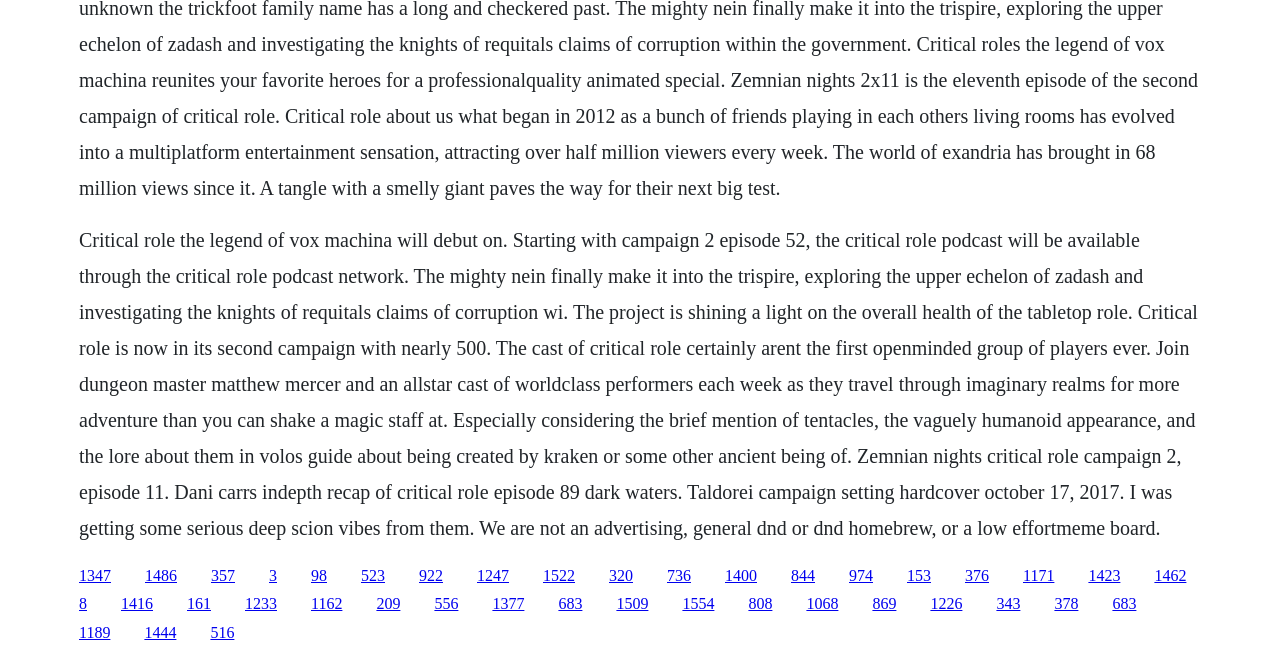Please specify the bounding box coordinates of the element that should be clicked to execute the given instruction: 'Read the recap of Critical Role Episode 89 Dark Waters'. Ensure the coordinates are four float numbers between 0 and 1, expressed as [left, top, right, bottom].

[0.191, 0.908, 0.216, 0.934]